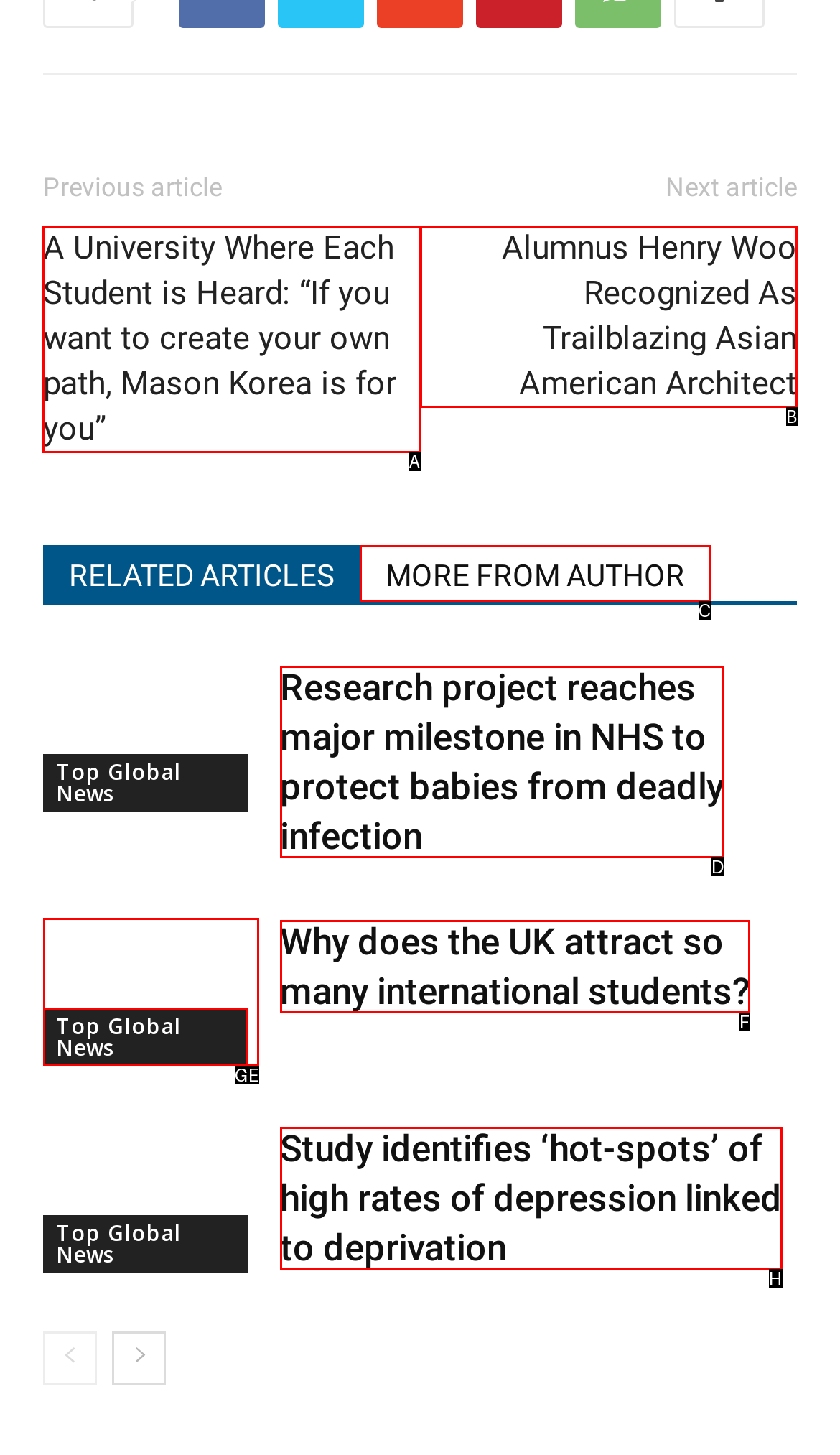Tell me which letter I should select to achieve the following goal: Read the article about a university where each student is heard
Answer with the corresponding letter from the provided options directly.

A